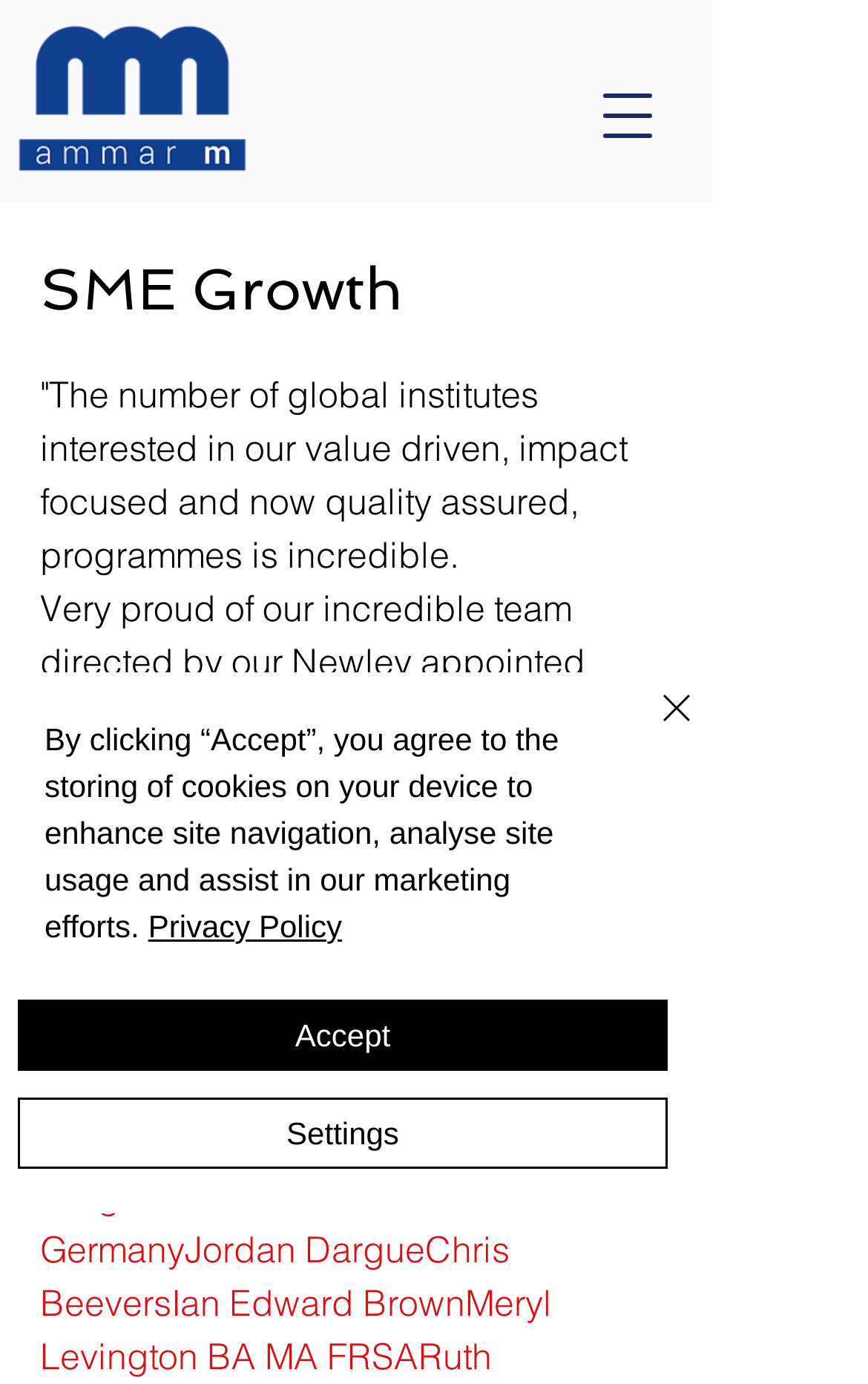Use a single word or phrase to answer the question:
What is the text above the link to John Wilson?

Very proud of our incredible team